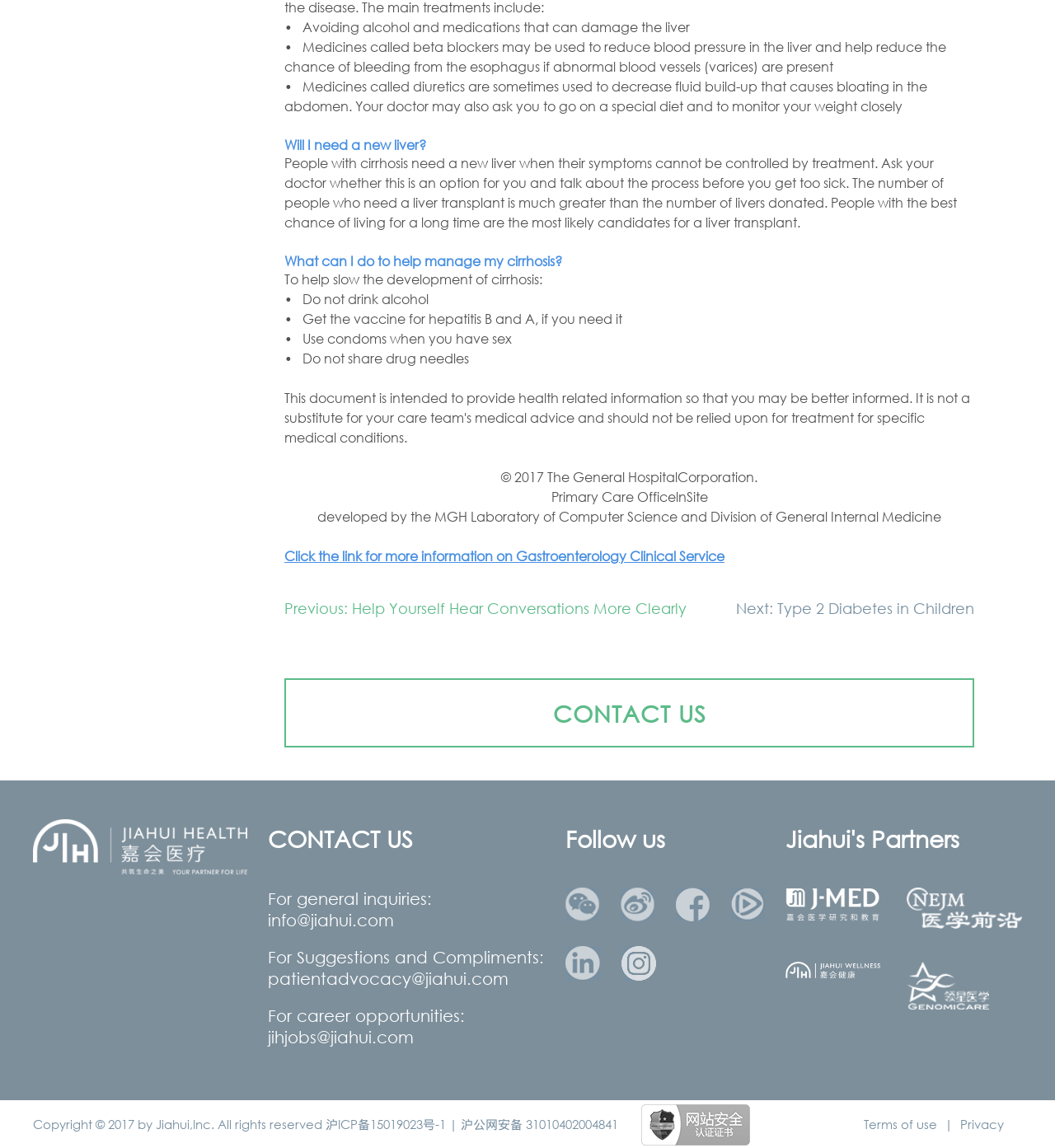Please locate the bounding box coordinates of the element that needs to be clicked to achieve the following instruction: "Click the link for more information on Gastroenterology Clinical Service". The coordinates should be four float numbers between 0 and 1, i.e., [left, top, right, bottom].

[0.27, 0.477, 0.687, 0.492]